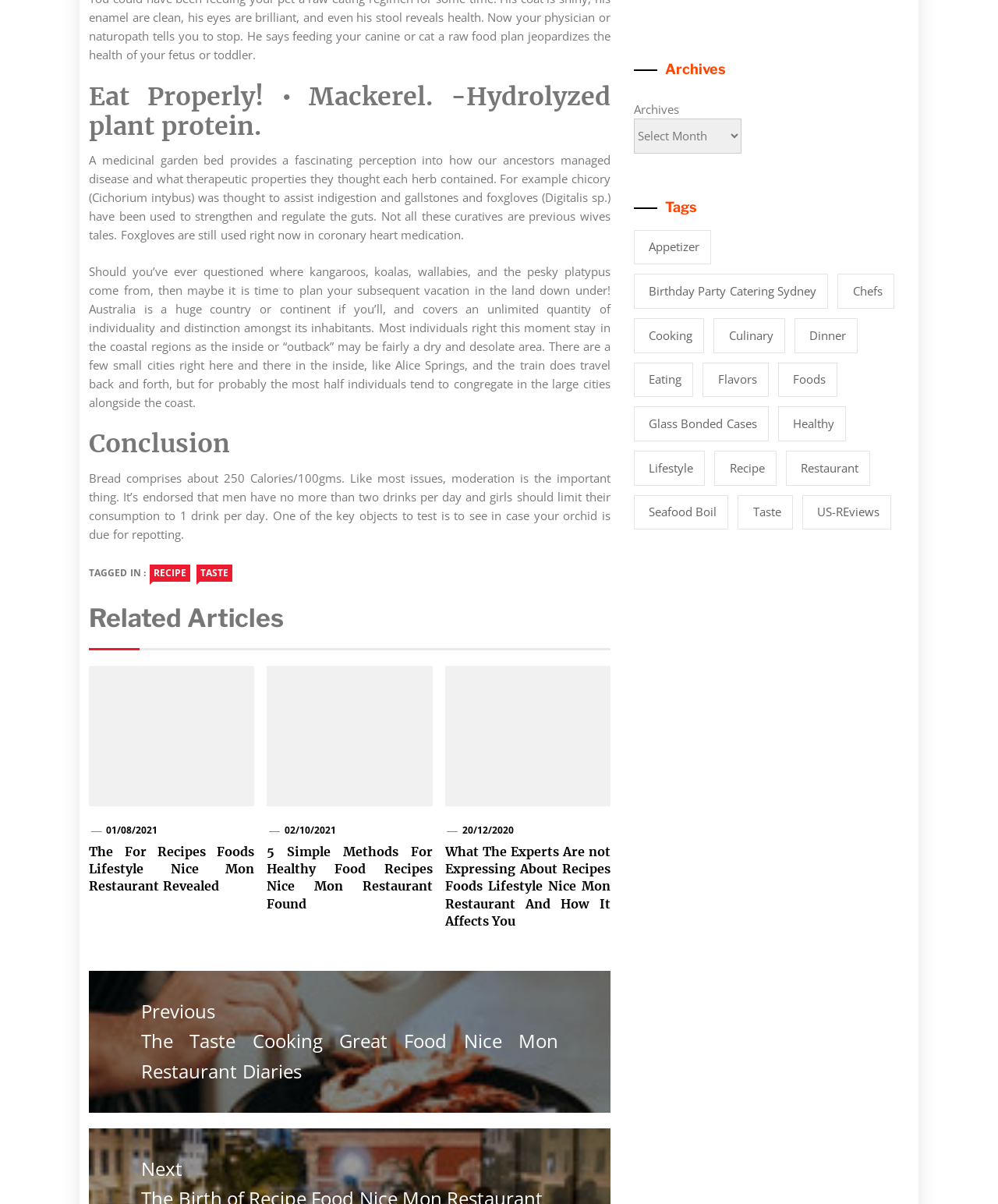Please identify the bounding box coordinates of the area that needs to be clicked to fulfill the following instruction: "Click on the 'TASTE' link."

[0.197, 0.469, 0.233, 0.483]